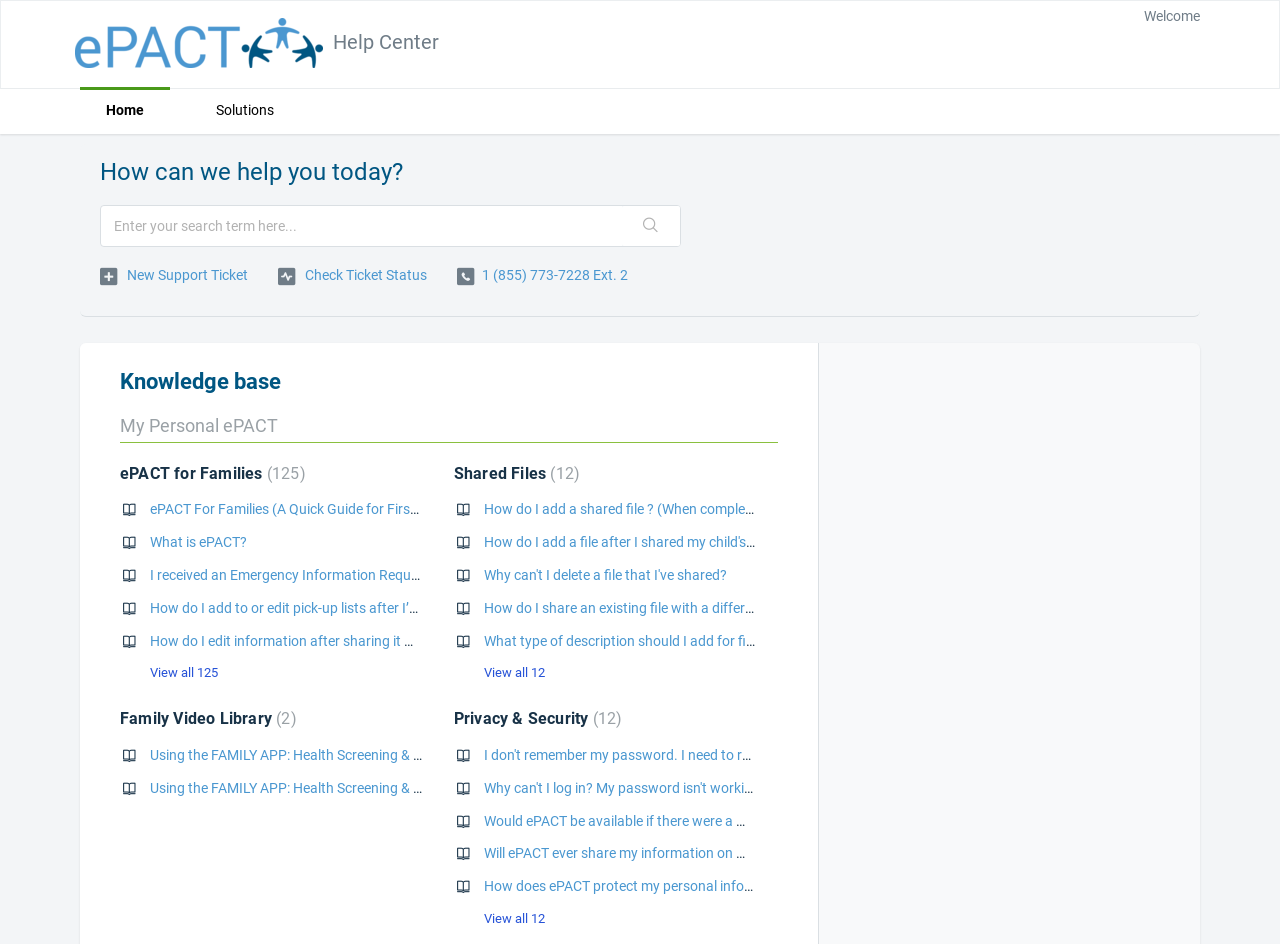Based on the visual content of the image, answer the question thoroughly: What is the phone number provided for support?

On the webpage, I found a link with a phone icon and the text '(855) 773-7228 Ext. 2', which suggests that this is the phone number provided for users to contact support.